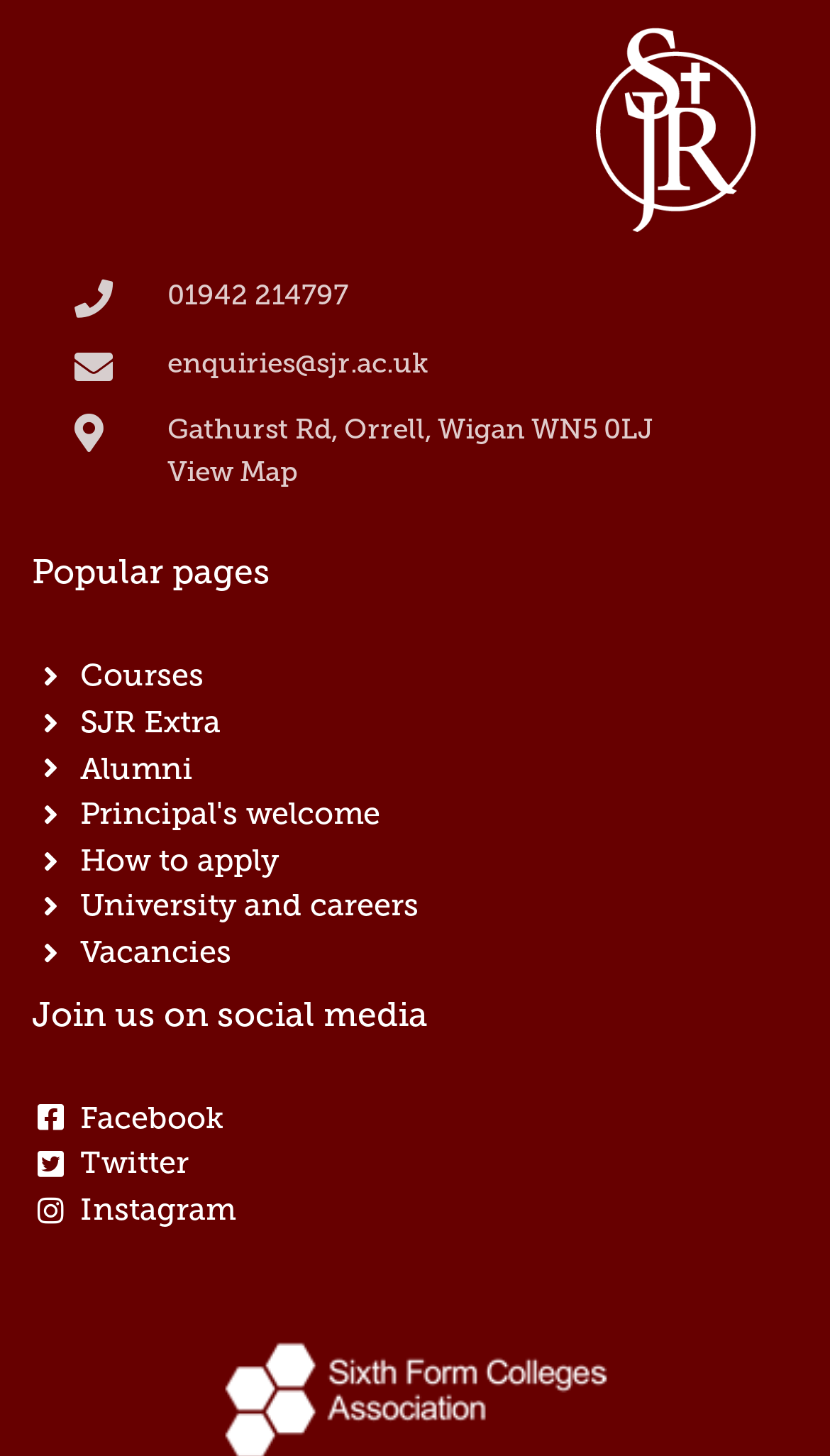Please give a succinct answer using a single word or phrase:
What are the social media platforms that Saint John Rigby is on?

Facebook, Twitter, Instagram